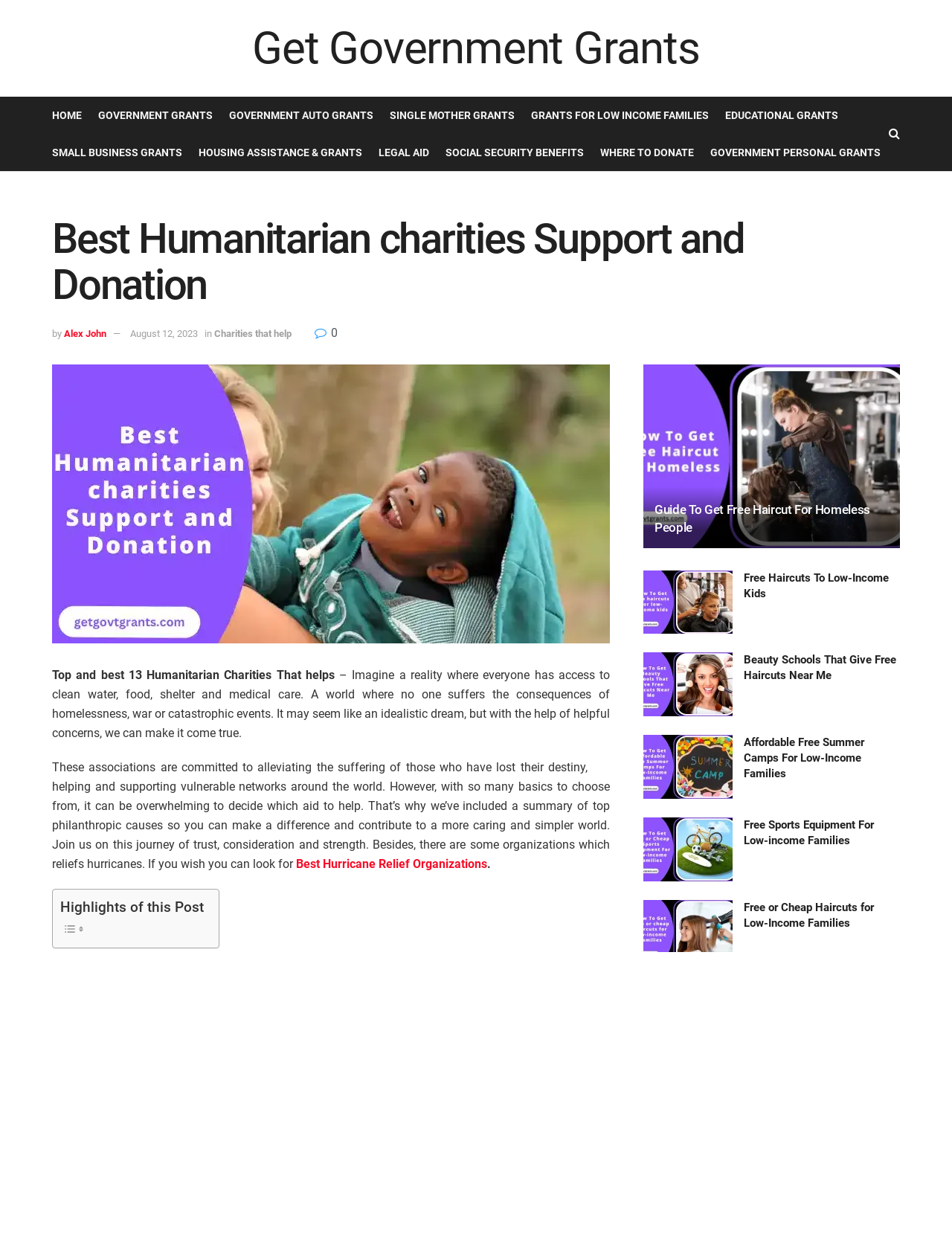Please find the bounding box coordinates of the element that needs to be clicked to perform the following instruction: "Learn about 'International Medical Corps (IMC)'". The bounding box coordinates should be four float numbers between 0 and 1, represented as [left, top, right, bottom].

[0.055, 0.809, 0.641, 0.83]